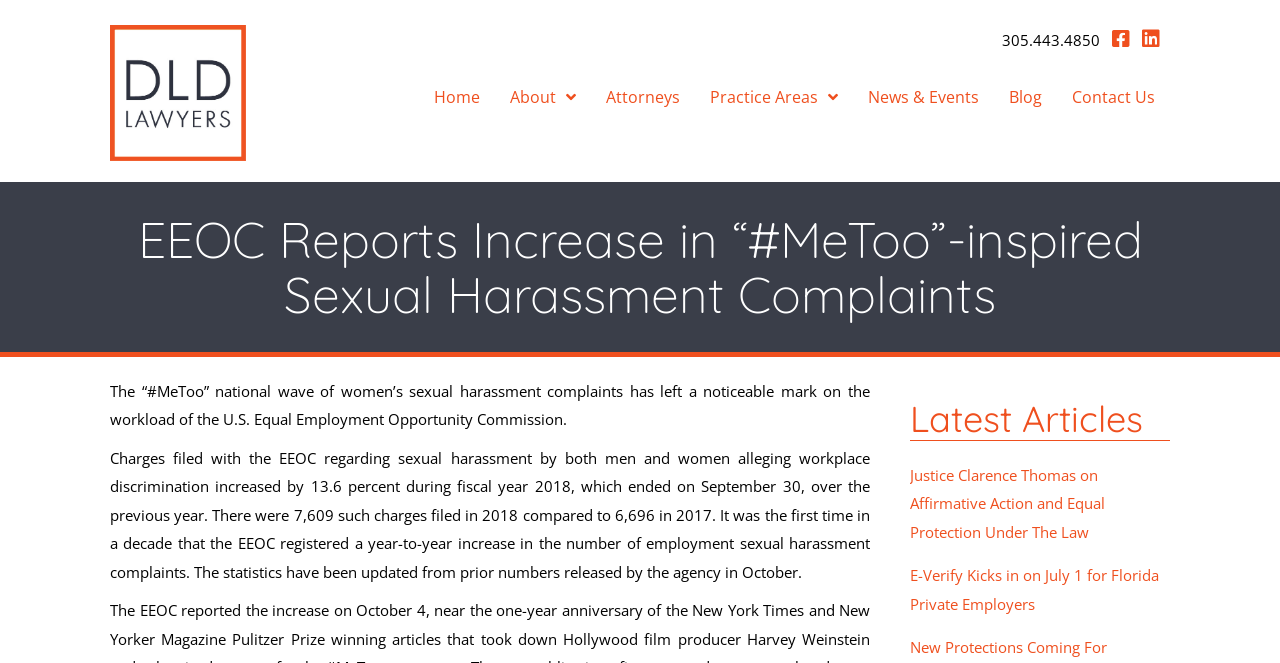Using the image as a reference, answer the following question in as much detail as possible:
How many years are mentioned in the article about EEOC complaints?

I found the years mentioned by reading the StaticText element that mentions '2017' and '2018' in the context of EEOC complaints.